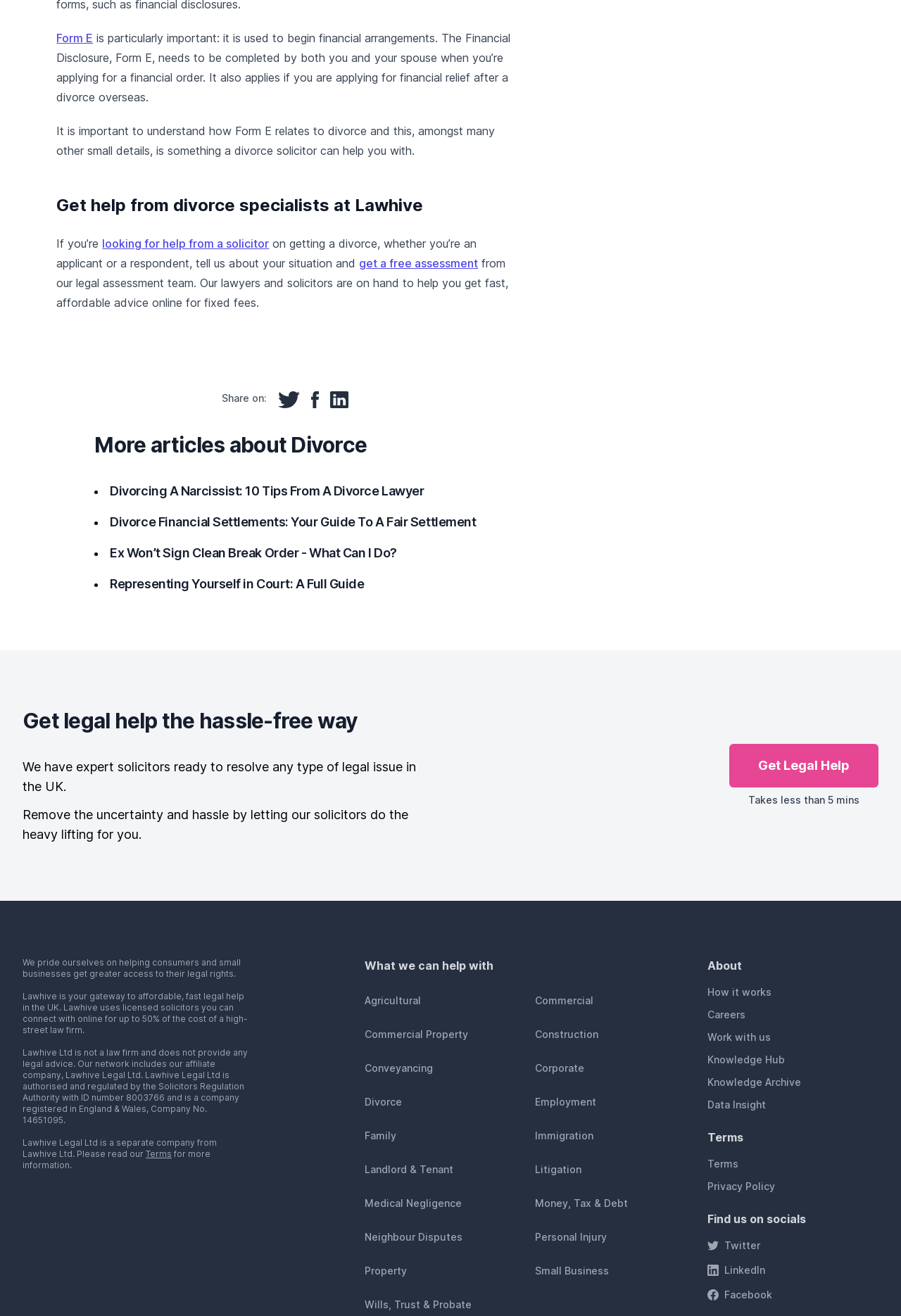Specify the bounding box coordinates of the area to click in order to follow the given instruction: "Get help from divorce specialists."

[0.063, 0.148, 0.571, 0.165]